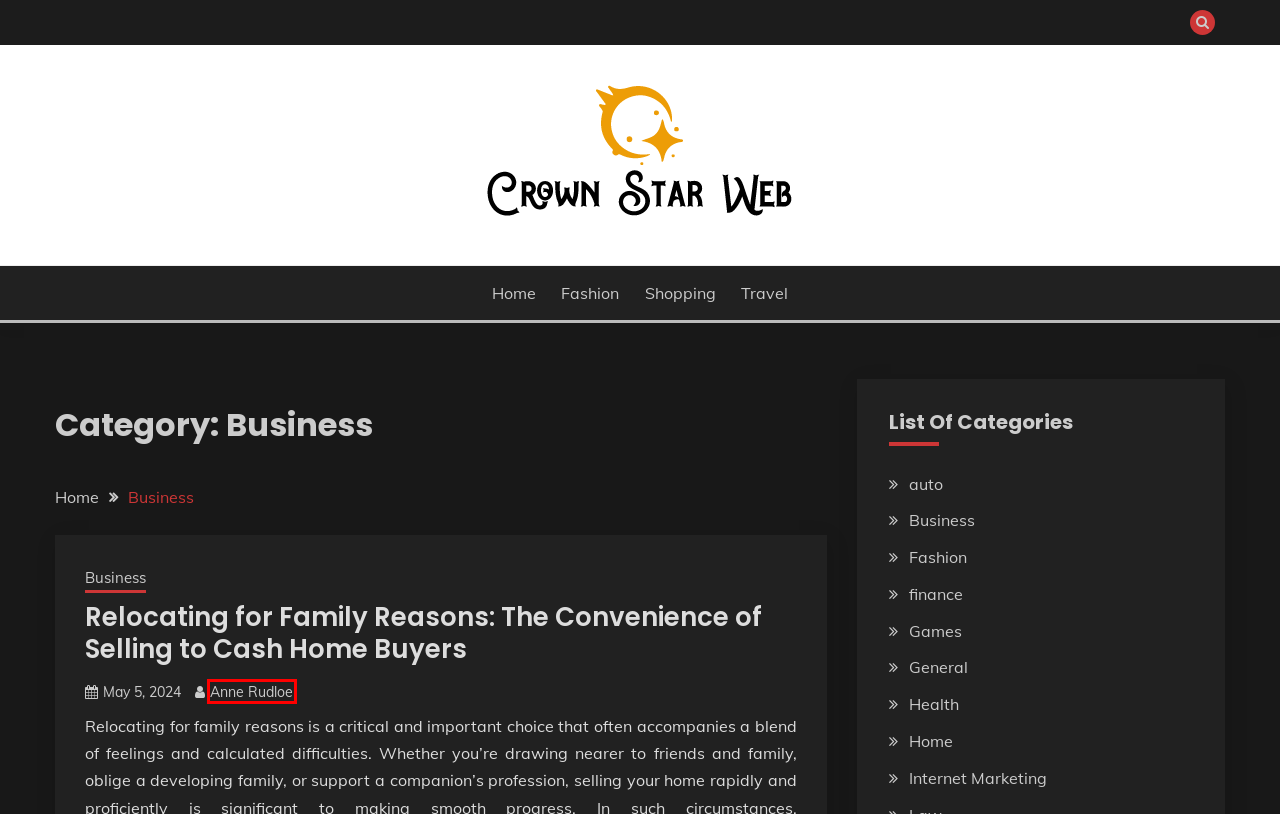You are presented with a screenshot of a webpage containing a red bounding box around an element. Determine which webpage description best describes the new webpage after clicking on the highlighted element. Here are the candidates:
A. Anne Rudloe – Crown Star Web
B. Relocating for Family Reasons: The Convenience of Selling to Cash Home Buyers – Crown Star Web
C. Travel – Crown Star Web
D. auto – Crown Star Web
E. Shopping – Crown Star Web
F. Games – Crown Star Web
G. General – Crown Star Web
H. finance – Crown Star Web

A